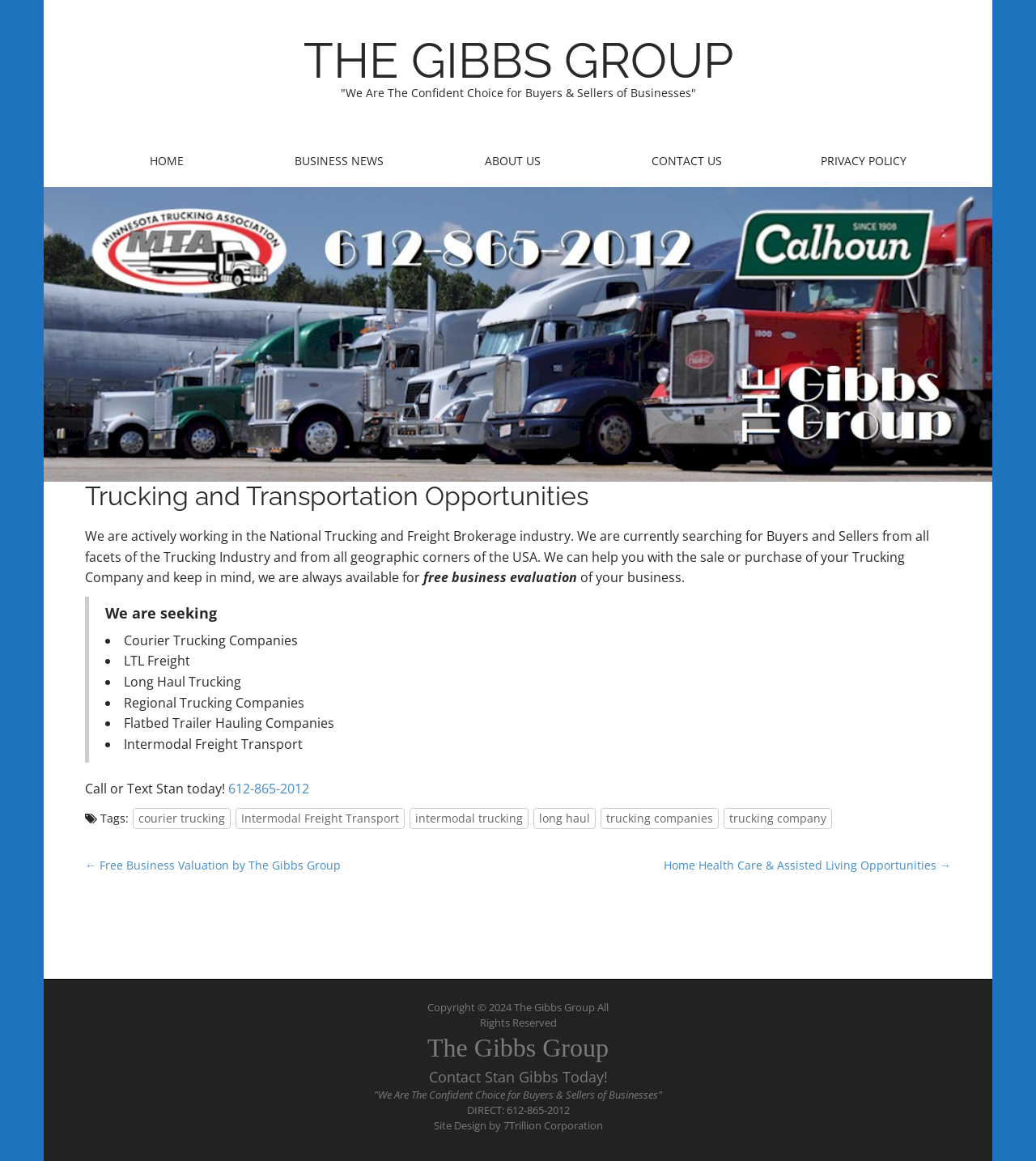Kindly determine the bounding box coordinates of the area that needs to be clicked to fulfill this instruction: "Click BUSINESS NEWS".

[0.24, 0.128, 0.415, 0.15]